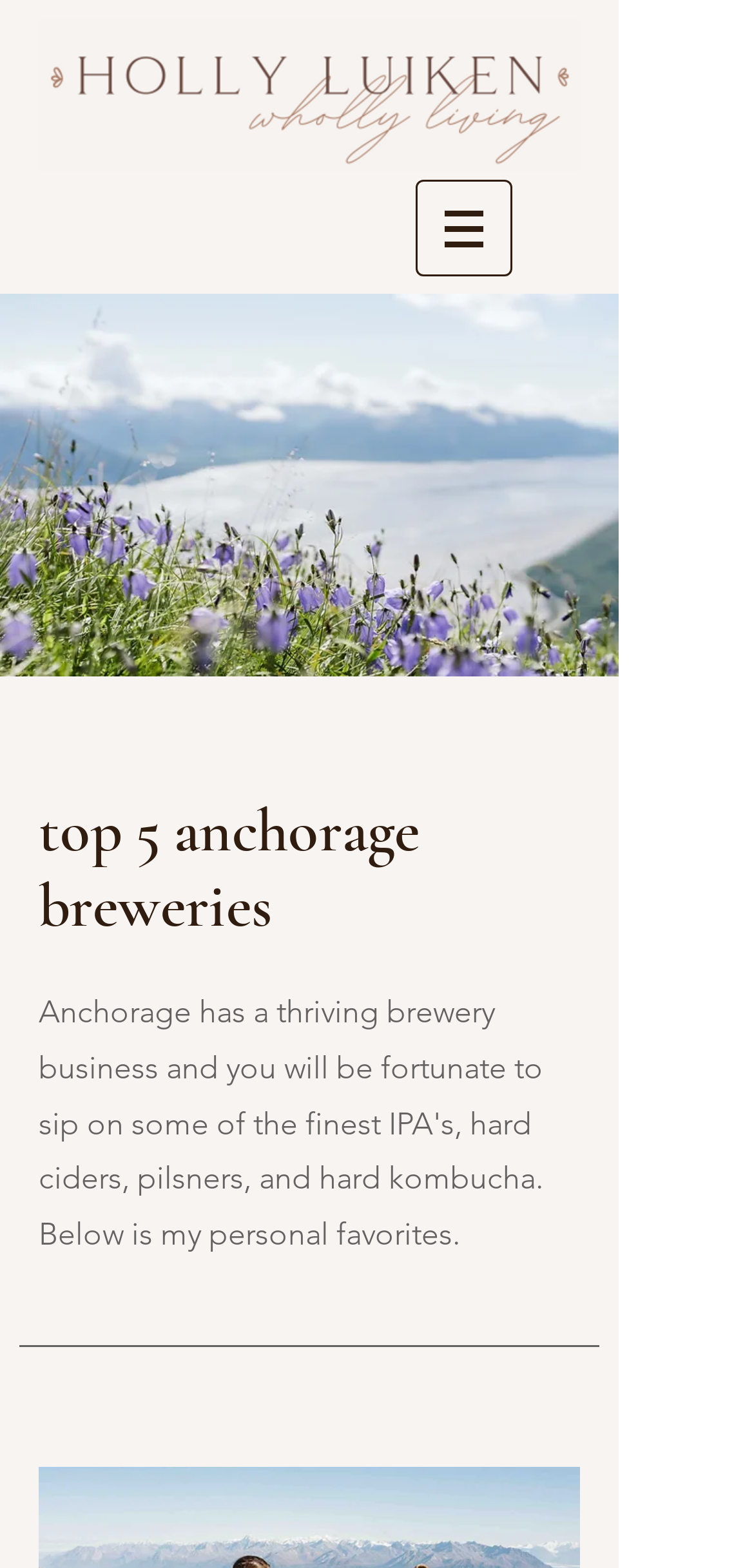Provide a thorough description of the webpage's content and layout.

The webpage appears to be a personal blog or review page, focusing on Holly's favorite Anchorage breweries. At the top-left corner, there is a logo image, accompanied by a linked image of Holly Luiken. 

Below the logo, a navigation menu is situated, labeled as "Site", which contains a button with a popup menu that is currently not expanded. The button is adorned with a small image.

On the left side of the page, a large image takes up a significant portion of the screen, showing a scenic view, possibly related to one of the breweries.

The main content of the page is headed by a prominent title, "top 5 anchorage breweries", which is centered near the top of the page.